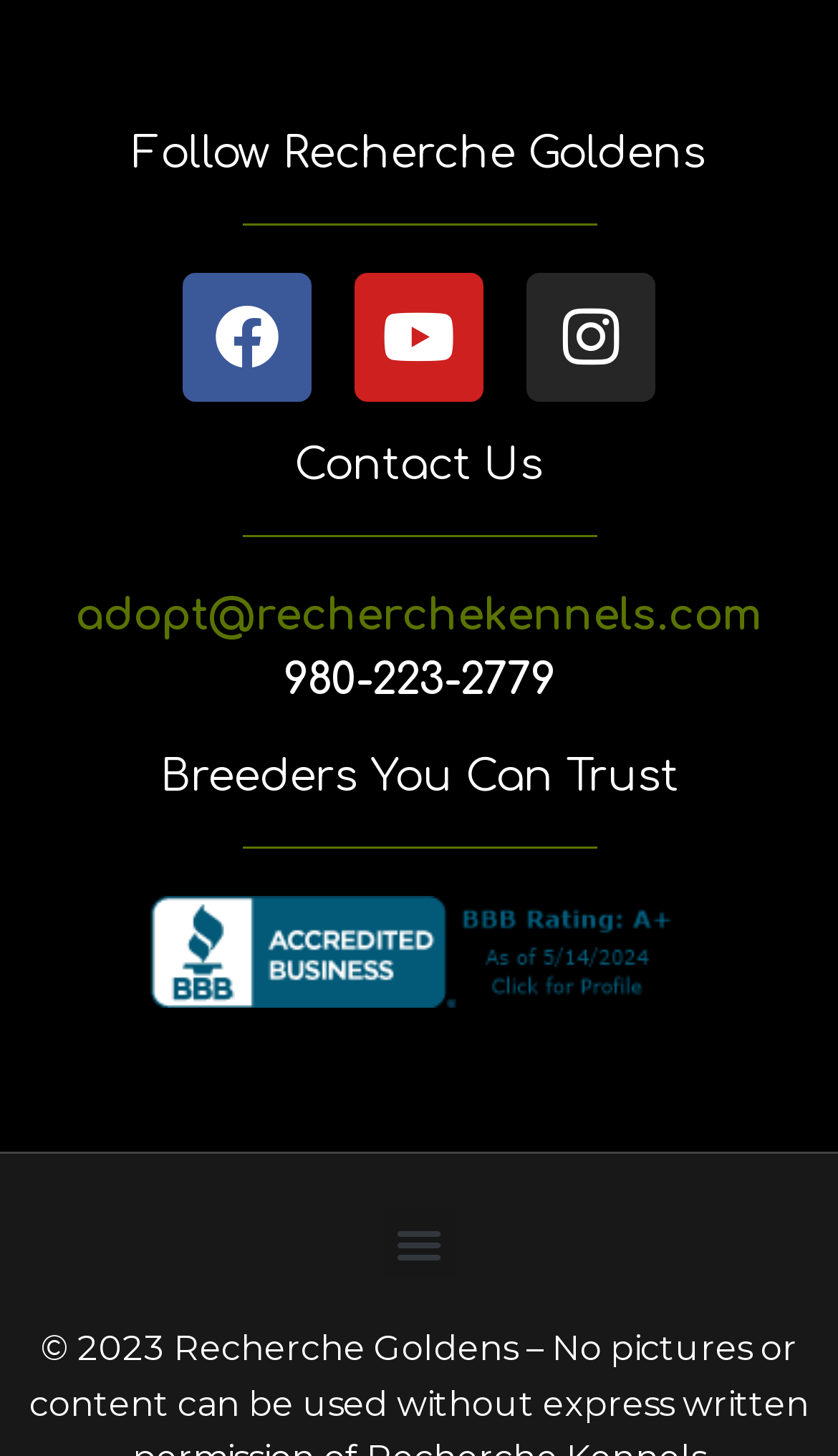Using the provided element description, identify the bounding box coordinates as (top-left x, top-left y, bottom-right x, bottom-right y). Ensure all values are between 0 and 1. Description: Youtube

[0.423, 0.187, 0.577, 0.275]